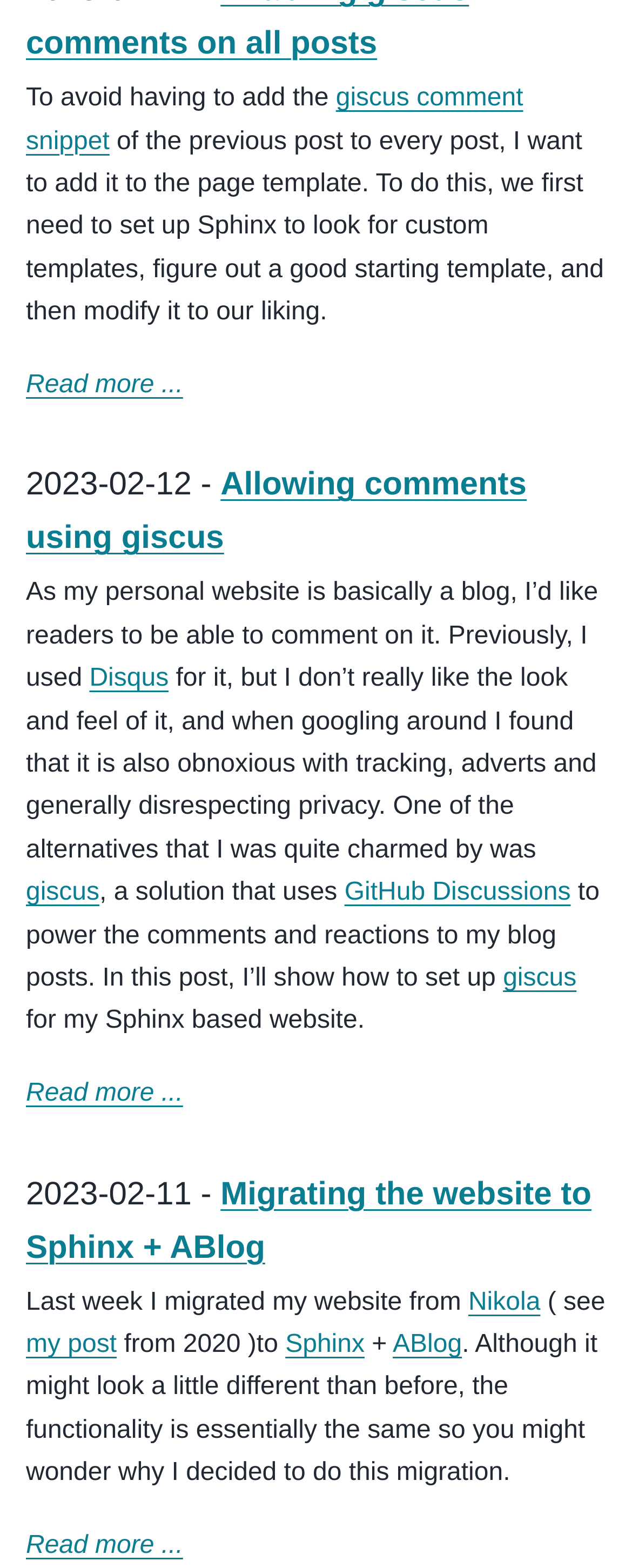Please locate the bounding box coordinates of the element that should be clicked to achieve the given instruction: "Learn more about setting up giscus for Sphinx based website".

[0.041, 0.689, 0.29, 0.706]